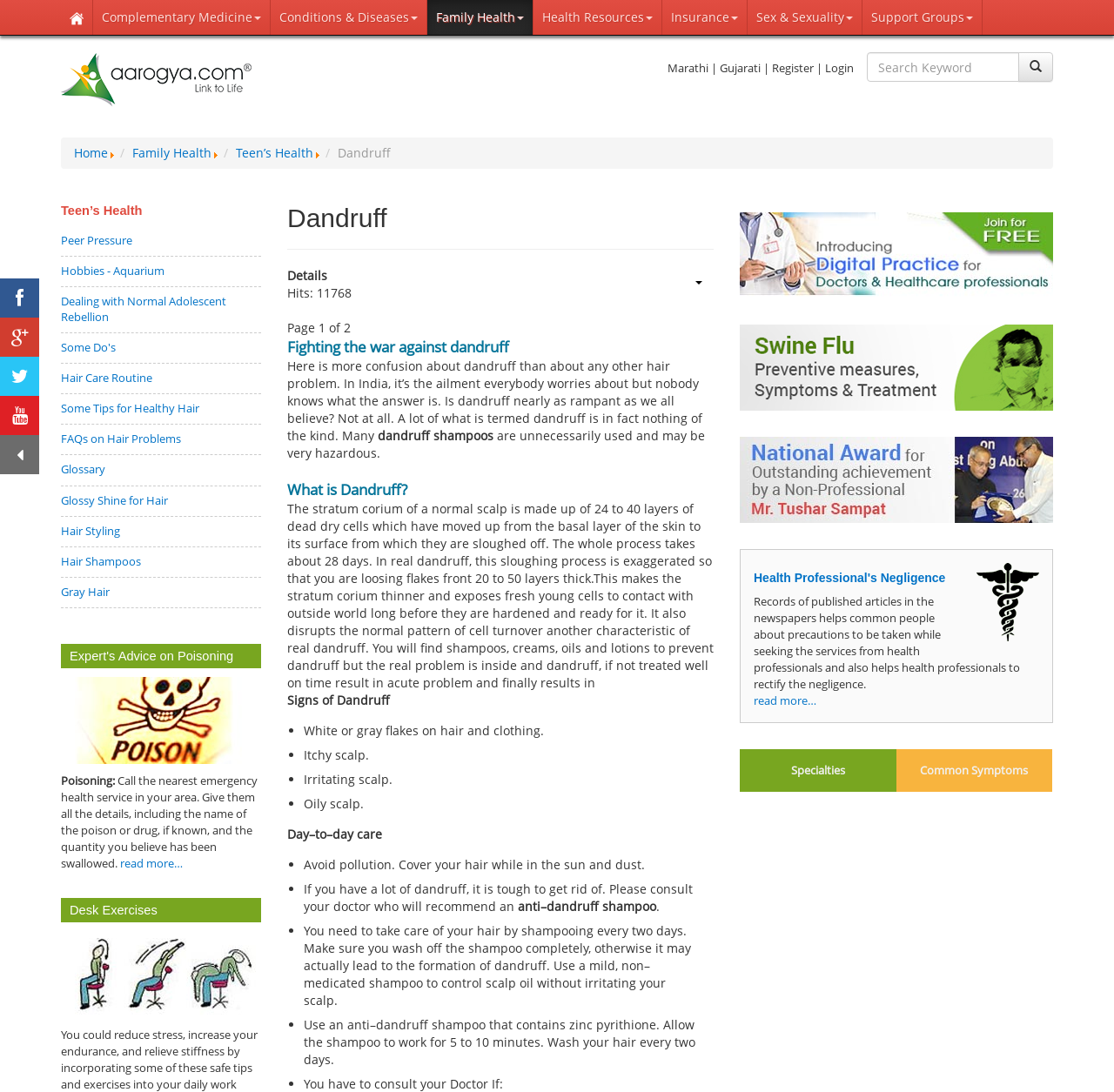Reply to the question with a brief word or phrase: What is the last topic mentioned in the Teen’s Health section?

Hair Types